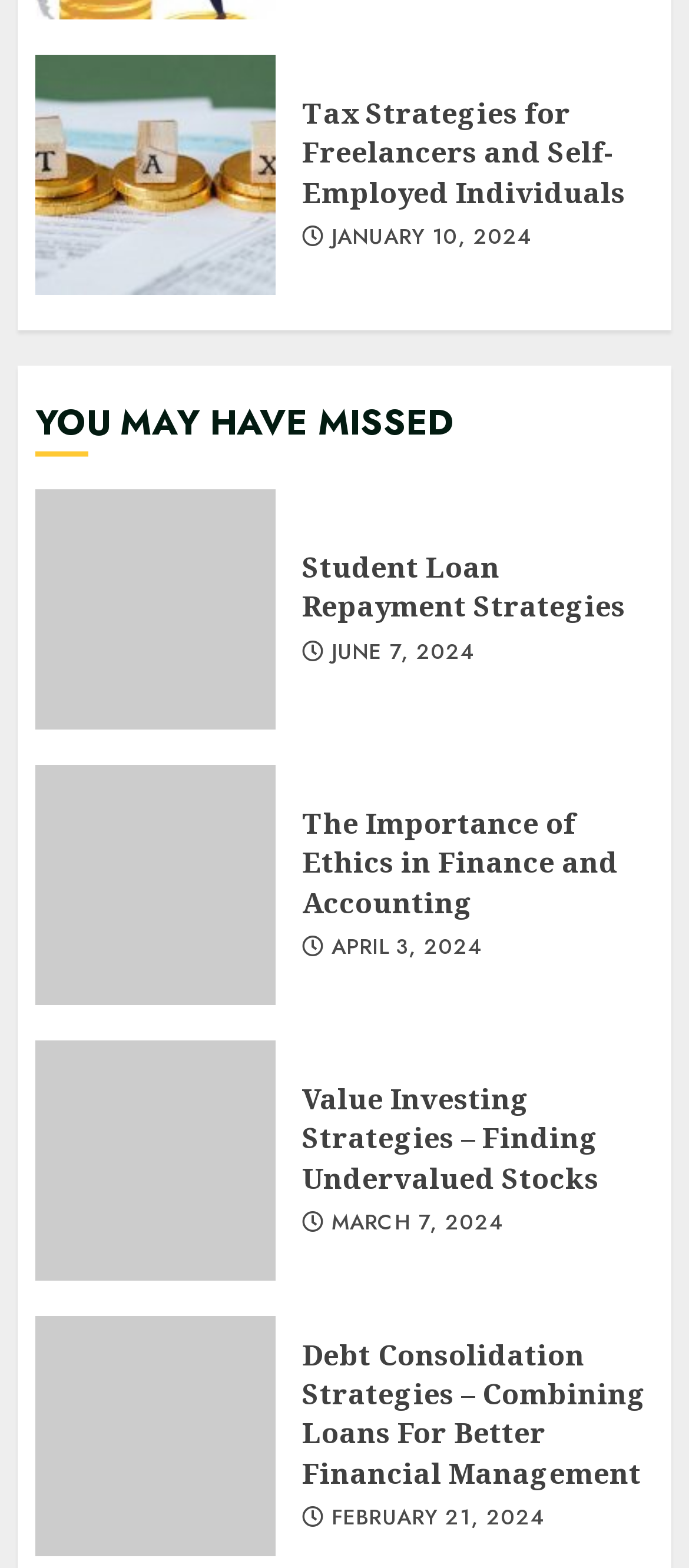Please identify the bounding box coordinates of the element on the webpage that should be clicked to follow this instruction: "Read about tax strategies for freelancers and self-employed individuals". The bounding box coordinates should be given as four float numbers between 0 and 1, formatted as [left, top, right, bottom].

[0.051, 0.034, 0.4, 0.188]